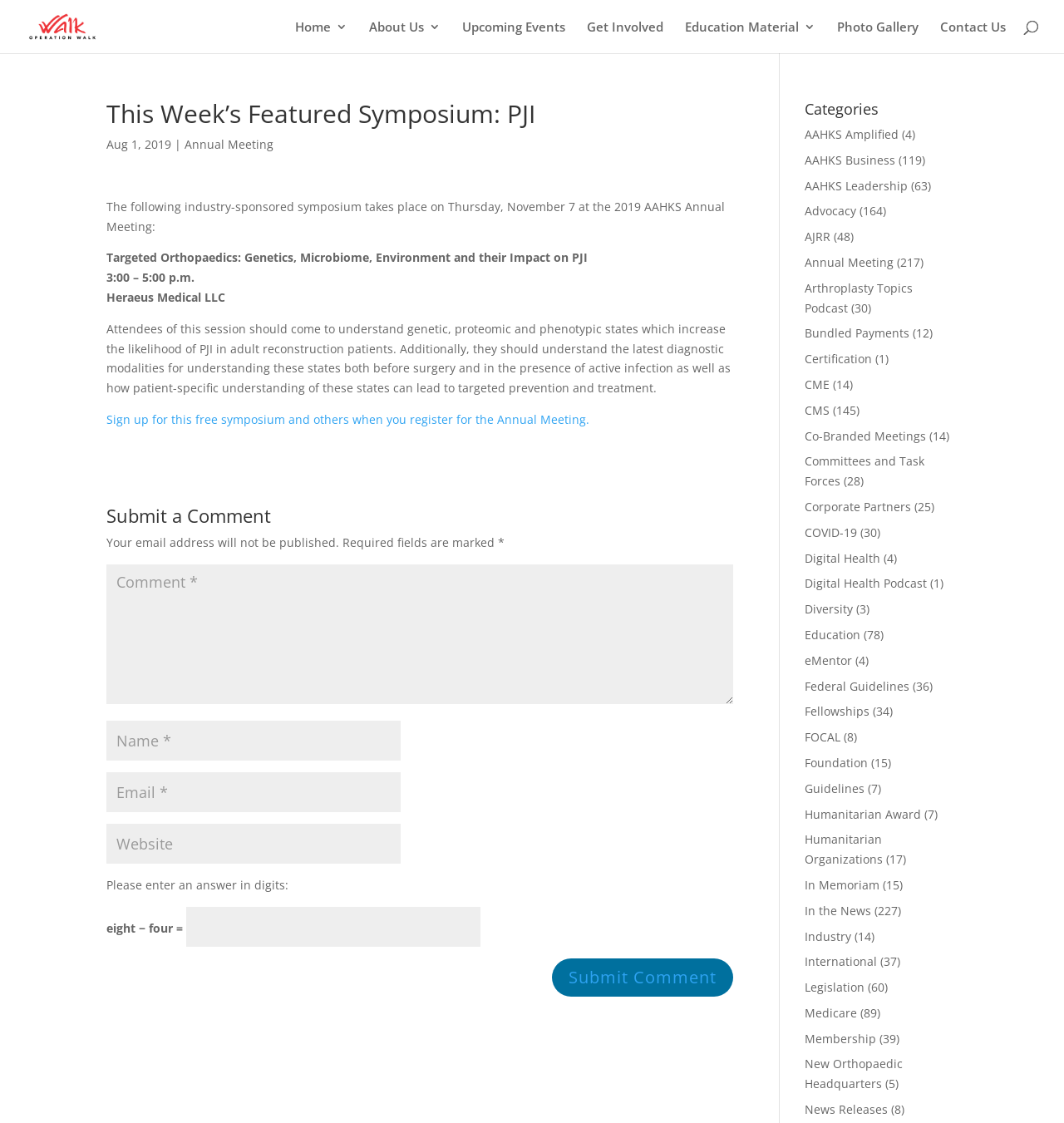Find the bounding box coordinates for the UI element that matches this description: "About Us".

None